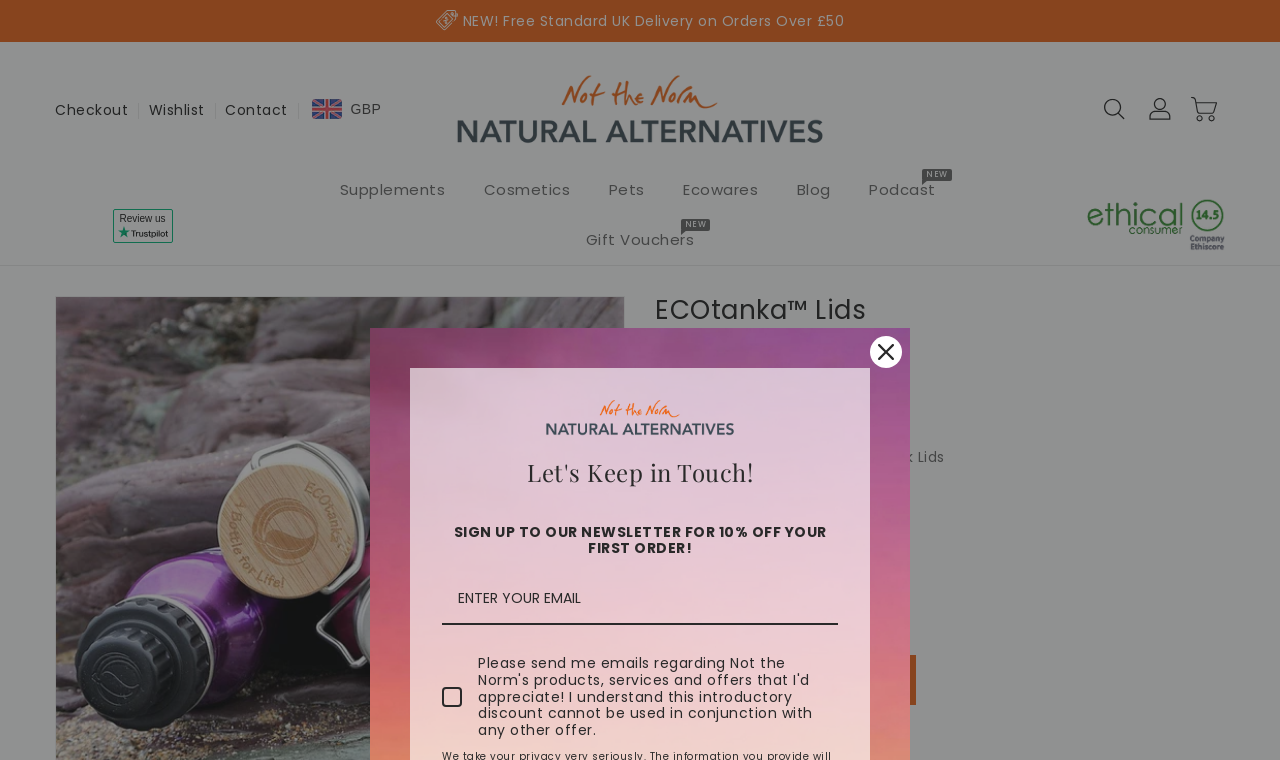Summarize the contents and layout of the webpage in detail.

This webpage is about ECOtanka Lids, a product offered by Not the Norm Ltd. At the top of the page, there is a notification about free standard UK delivery on orders over £50. Below this, there are links to the checkout, wishlist, and contact pages. The currency selector is also located at the top, with options to switch between various currencies.

On the left side of the page, there is a menu with links to different categories, including supplements, cosmetics, pets, ecowares, blog, and podcast. Each category has a heading and a link to the corresponding page.

The main content of the page is about the ECOtanka Lids product. There is an image of the product, and below it, there is a heading that reads "ECOtanka Lids" and a rating of 5.0 out of 5 stars based on 1 review. There is also a link to write a review.

The product information section includes the regular price and sale price of the product, with the sale price being £2.25 GBP. There is also a note that tax is included in the price. The product type is listed as "Replacement Drink Lids", and there is a variation selector and a quantity selector below.

At the bottom of the page, there is a call-to-action button to add the product to the cart. There is also a button to close the product information section. On the right side of the page, there is an image of the Ethical Consumer logo.